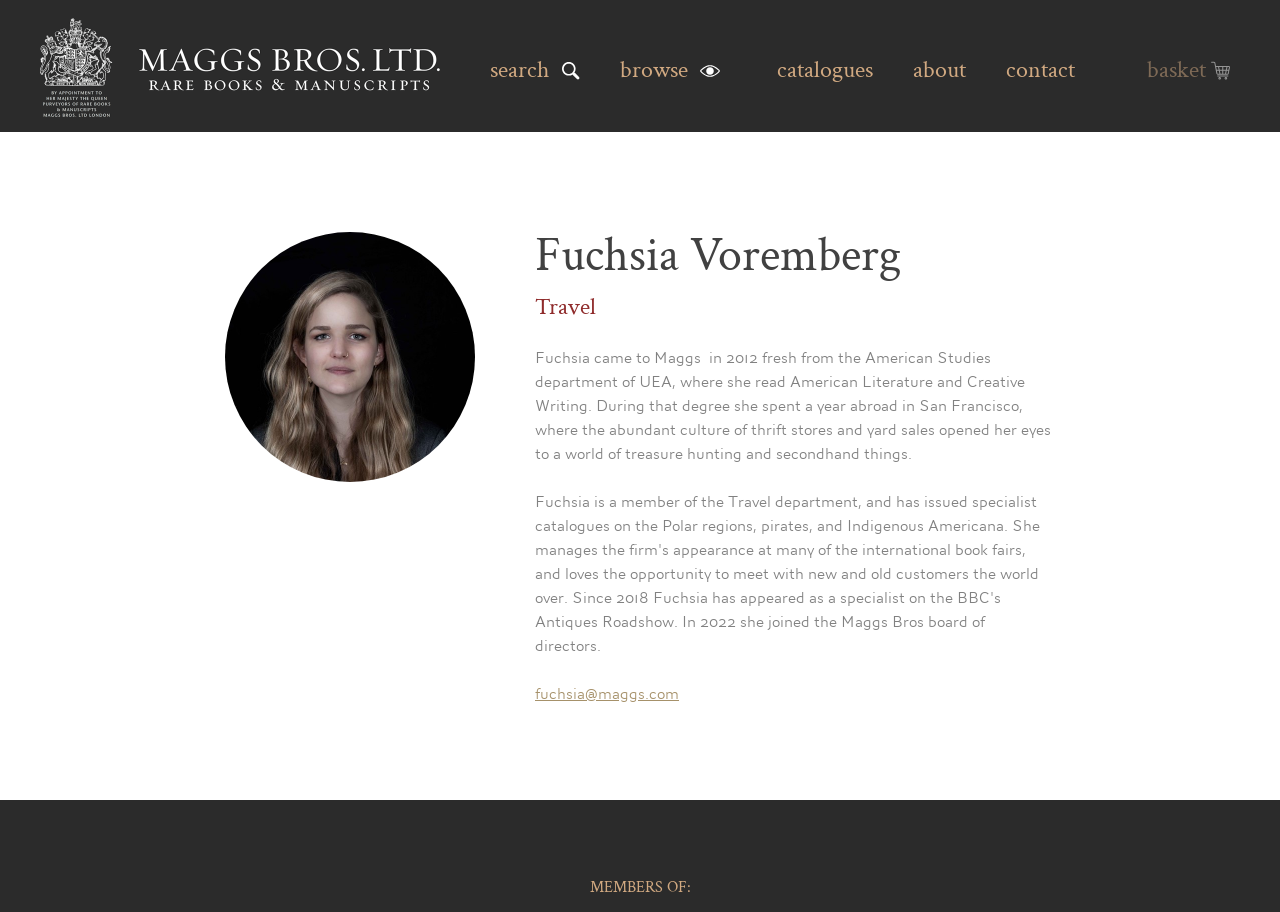Please identify the coordinates of the bounding box for the clickable region that will accomplish this instruction: "Follow us on Linkedin".

None